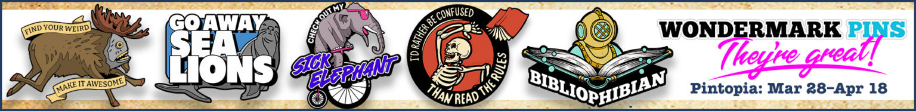Describe every significant element in the image thoroughly.

The image features a vibrant and playful collection of illustrations showcasing various themed pins that celebrate quirky and humorous designs. From a moose with the slogan "Find Your Weird, Make It Awesome" to the appealing "Go Away Sea Lions" pin, each design carries a unique charm. Other illustrations include a lively elephant with the phrase "Sicko Elephant," a whimsical skull accompanied by "I’d rather be confused than read the rules," an intriguing diver wearing a "Bibliophibian" badge, and a colorful banner proclaiming "WONDERMARK PINS" with the tagline "They're great!" Above them, a date range states "Pintopia: Mar 28 - Apr 18," highlighting the event during which these collector's items may be available. The overall composition is dynamic and invites viewers to explore the fun and unique character of these collectibles.